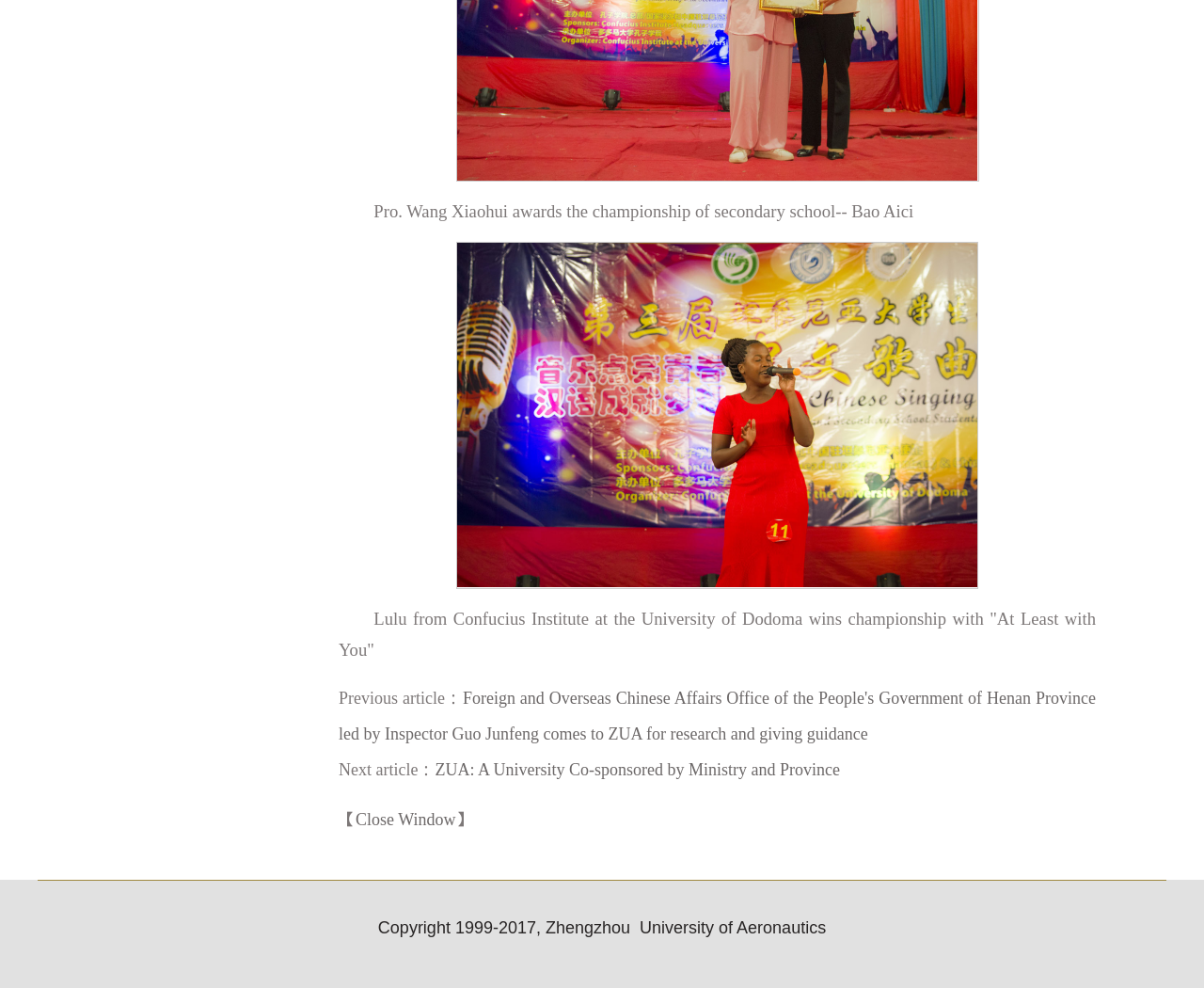What is the name of the university mentioned?
Deliver a detailed and extensive answer to the question.

I found the name of the university in the copyright information at the bottom of the webpage, which states 'Copyright 1999-2017, Zhengzhou University of Aeronautics'.